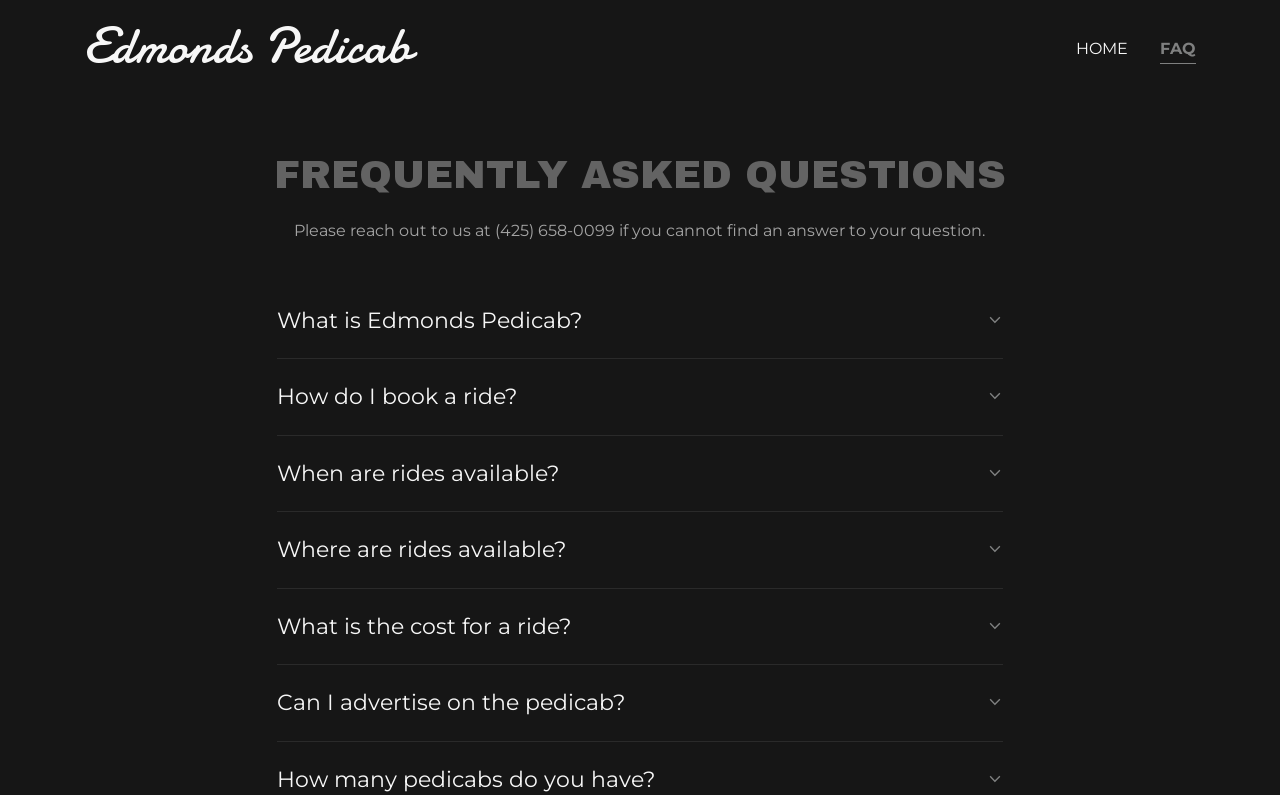Extract the bounding box coordinates for the UI element described as: "Edmonds PedicabEdmonds PedicabEdmonds PedicabEdmonds Pedicab".

[0.066, 0.059, 0.37, 0.083]